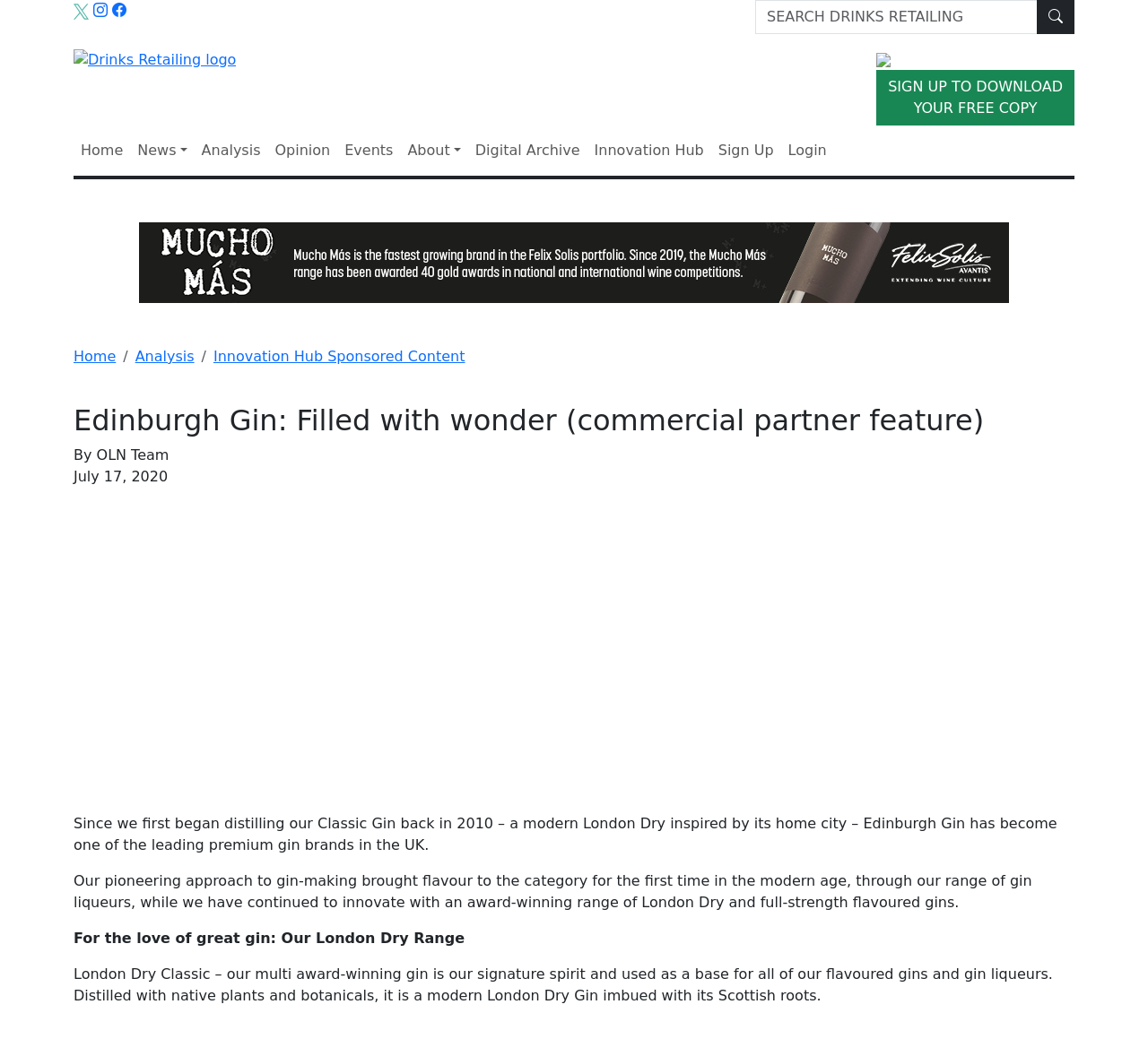Find the bounding box coordinates for the area you need to click to carry out the instruction: "Read the article about Edinburgh Gin". The coordinates should be four float numbers between 0 and 1, indicated as [left, top, right, bottom].

[0.064, 0.785, 0.921, 0.822]